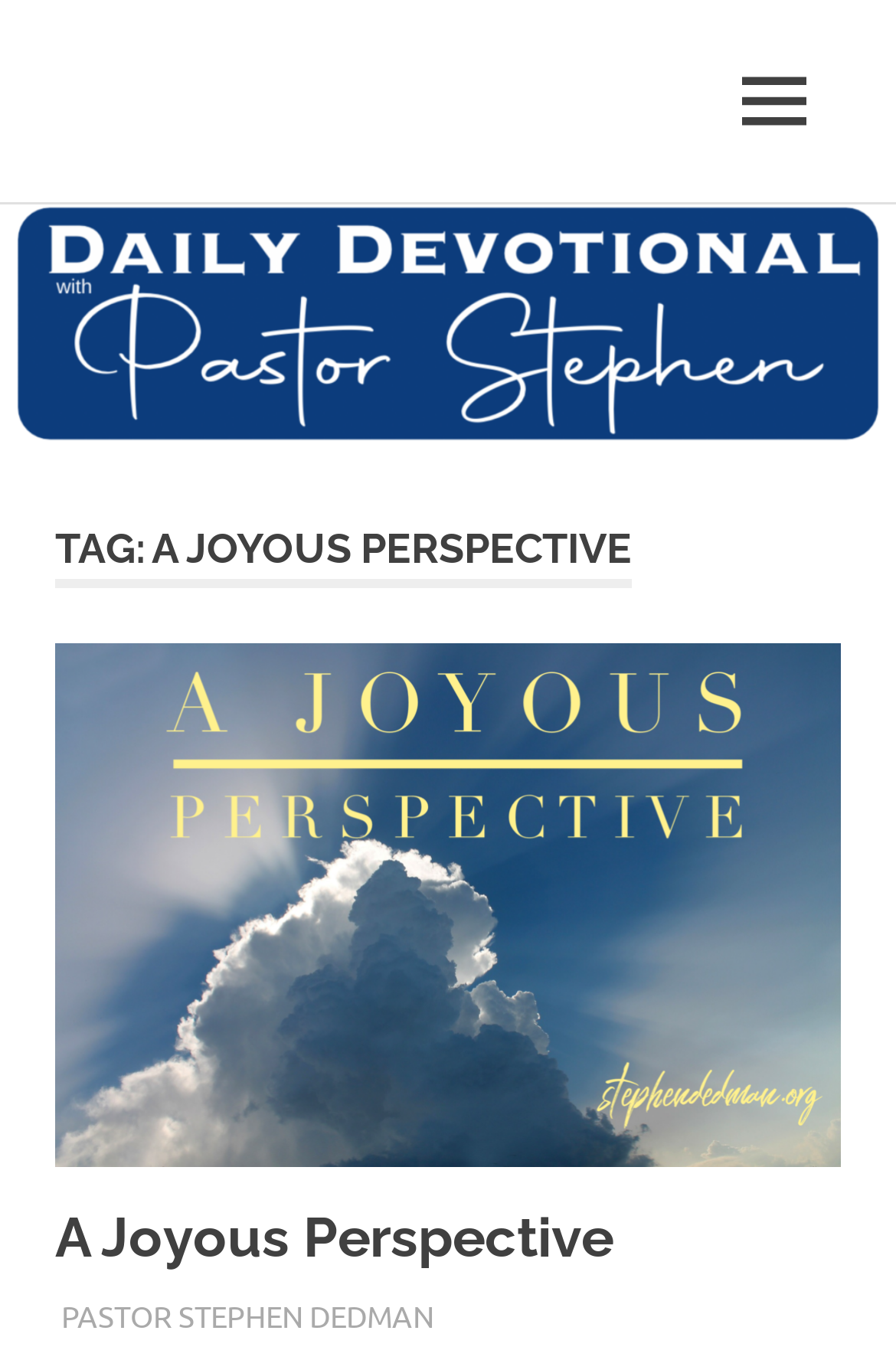Answer the question with a brief word or phrase:
What is the location of the church?

Little Elm, TX